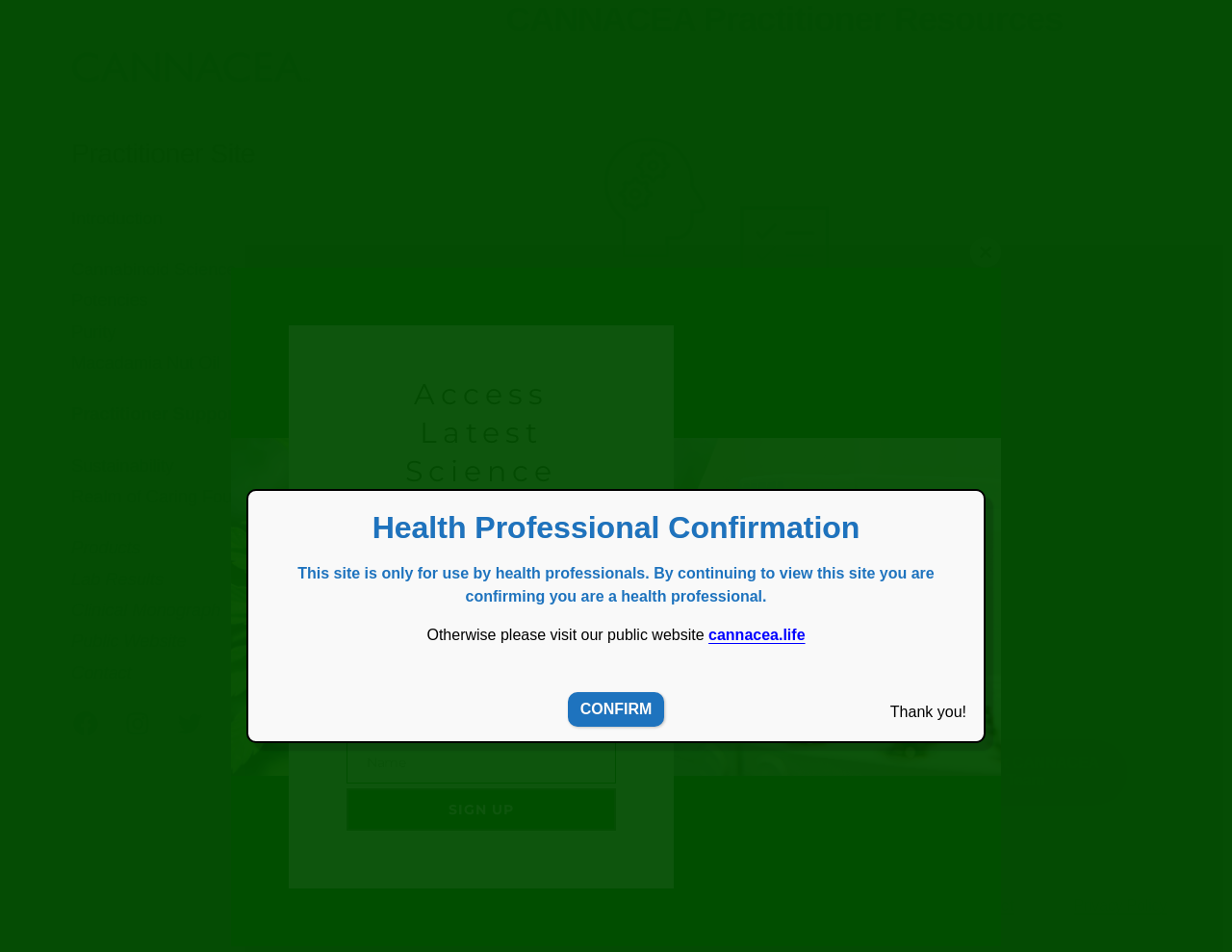Pinpoint the bounding box coordinates of the element that must be clicked to accomplish the following instruction: "Click on the SIGN UP button". The coordinates should be in the format of four float numbers between 0 and 1, i.e., [left, top, right, bottom].

[0.281, 0.828, 0.5, 0.872]